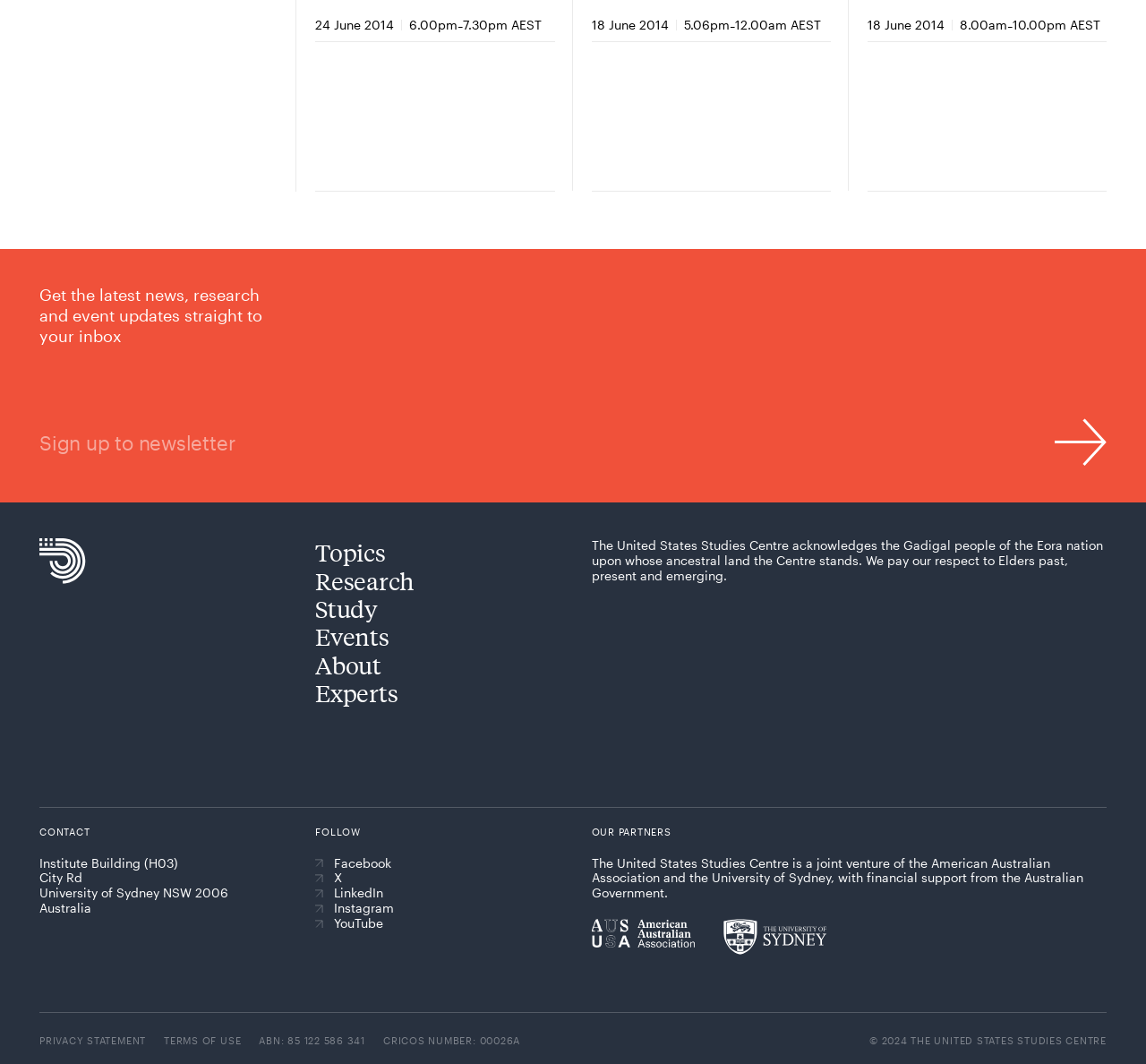What is the CRICOS number of the centre?
Please describe in detail the information shown in the image to answer the question.

I found the CRICOS number of the centre by looking at the bottom section of the webpage, where it lists the contact information and other details. The CRICOS number is mentioned as 00026A.